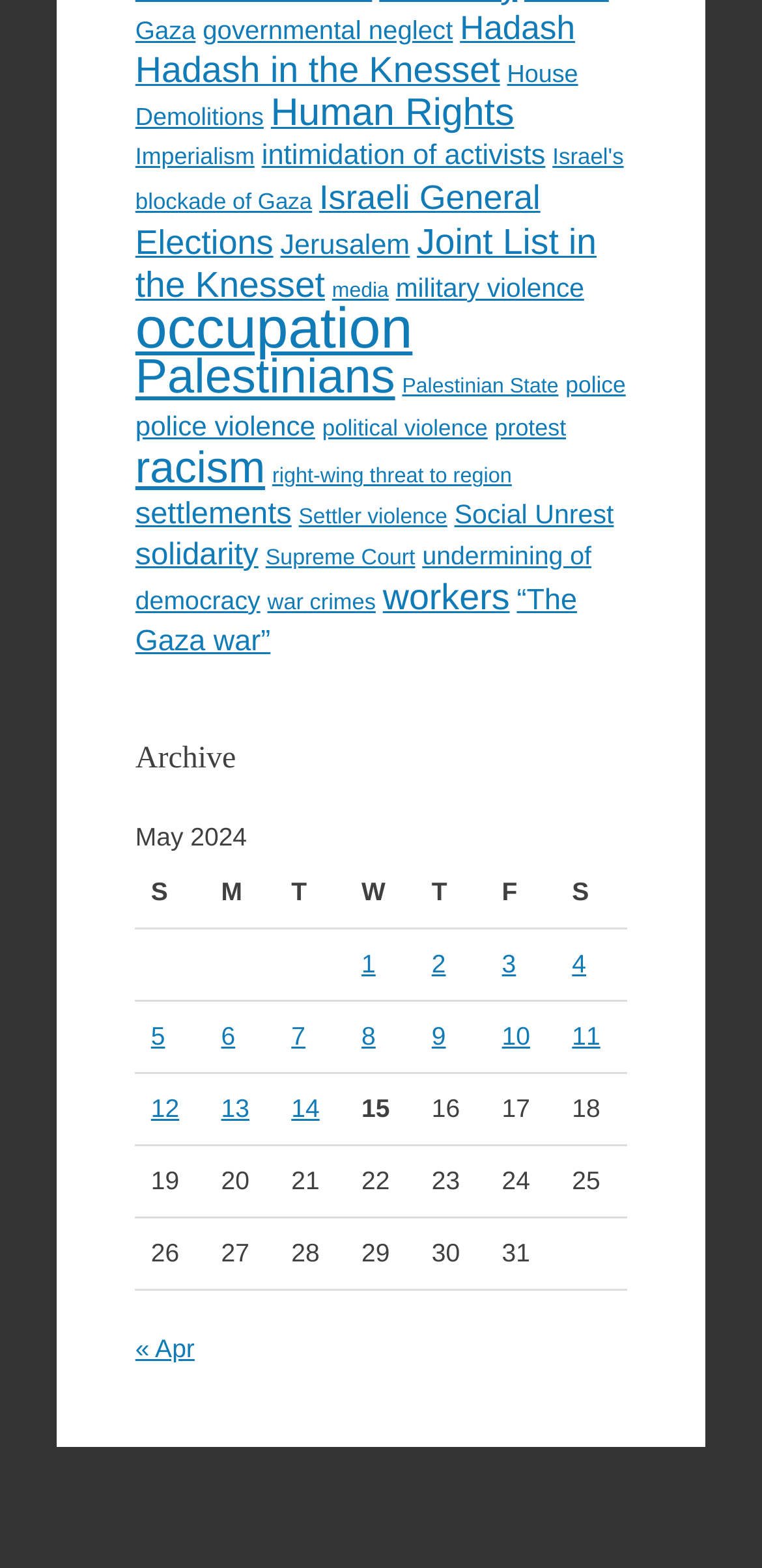Please answer the following query using a single word or phrase: 
How many links are there on this webpage?

30